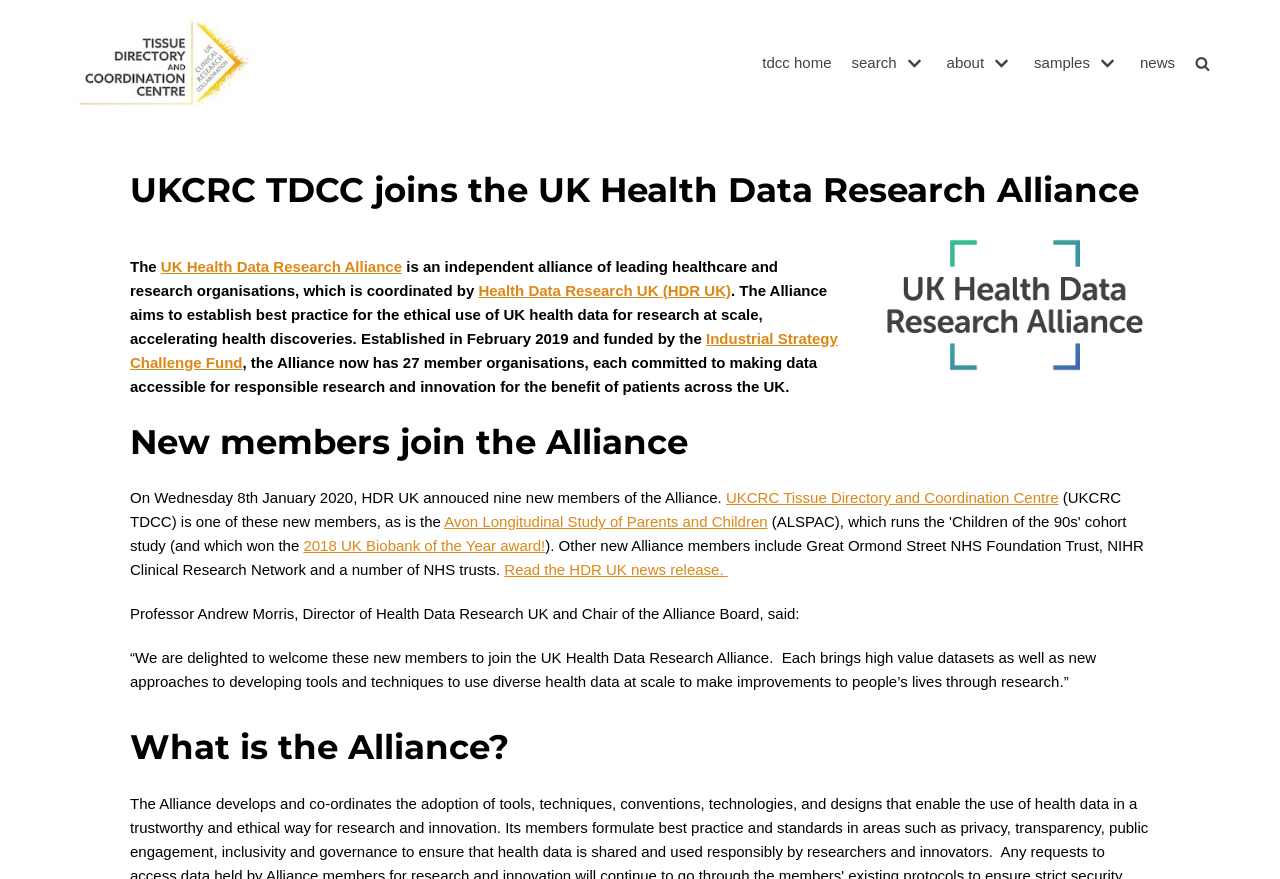Could you provide the bounding box coordinates for the portion of the screen to click to complete this instruction: "Search for something"?

[0.665, 0.058, 0.724, 0.086]